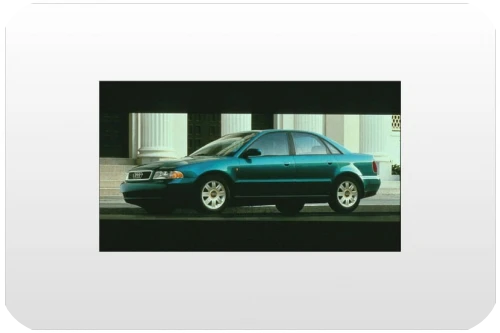Review the image closely and give a comprehensive answer to the question: What is a notable feature of the Audi A4?

According to the caption, the Audi A4 is 'known for its combination of performance and elegance', which suggests that this is a notable feature of the car.